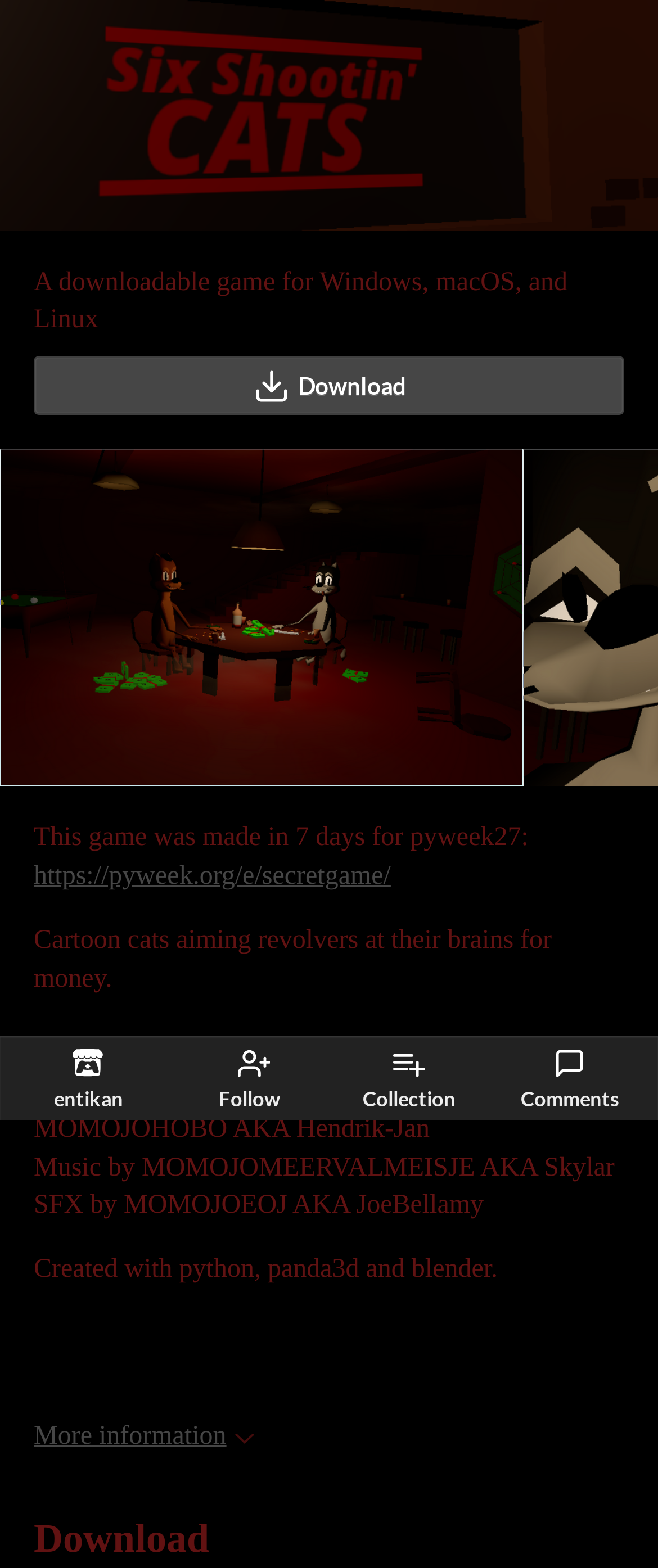What event was the game made for?
Answer the question with a detailed and thorough explanation.

The event the game was made for can be found in the StaticText element that says 'This game was made in 7 days for pyweek27:'.